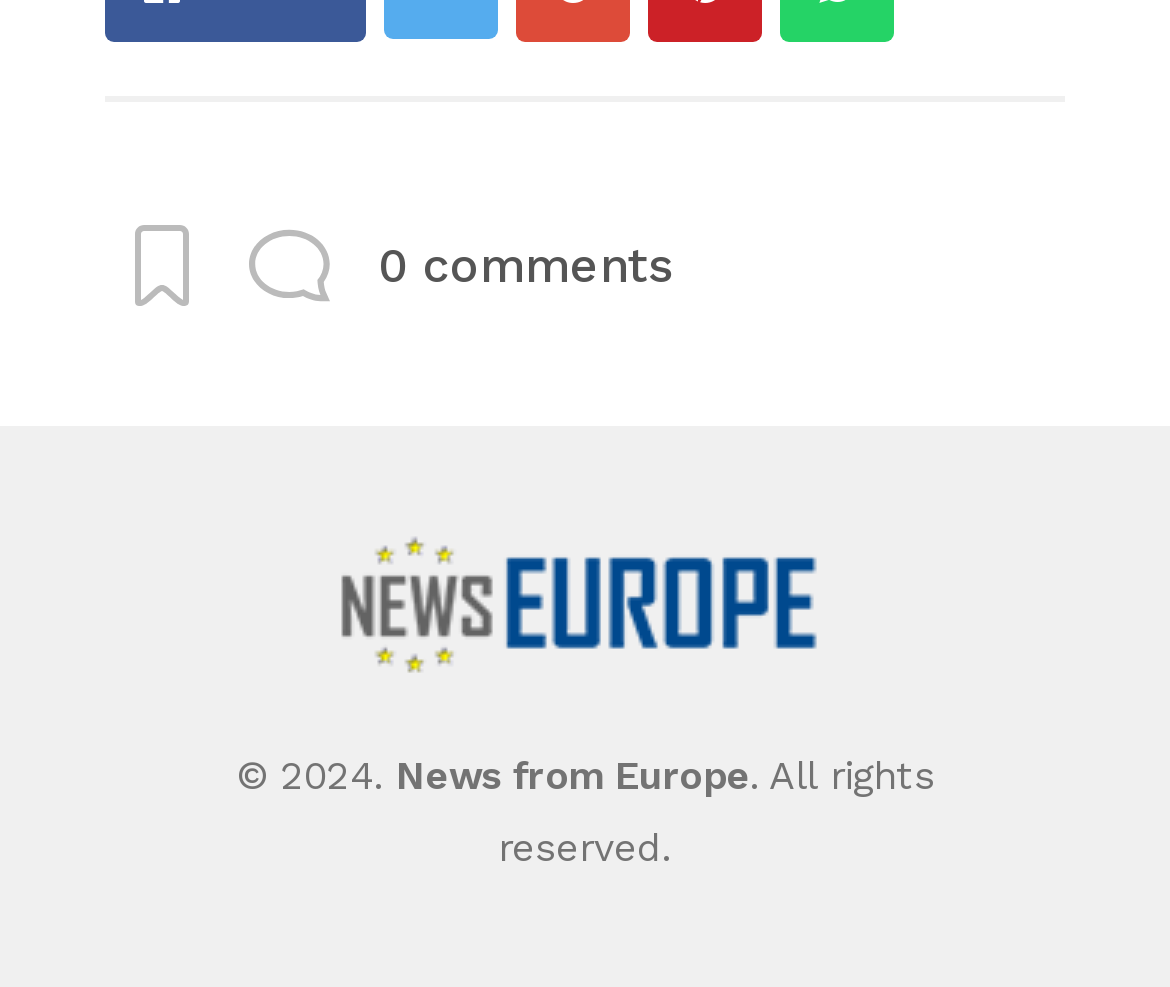Answer this question in one word or a short phrase: What is the region below the social media buttons?

Copyright information